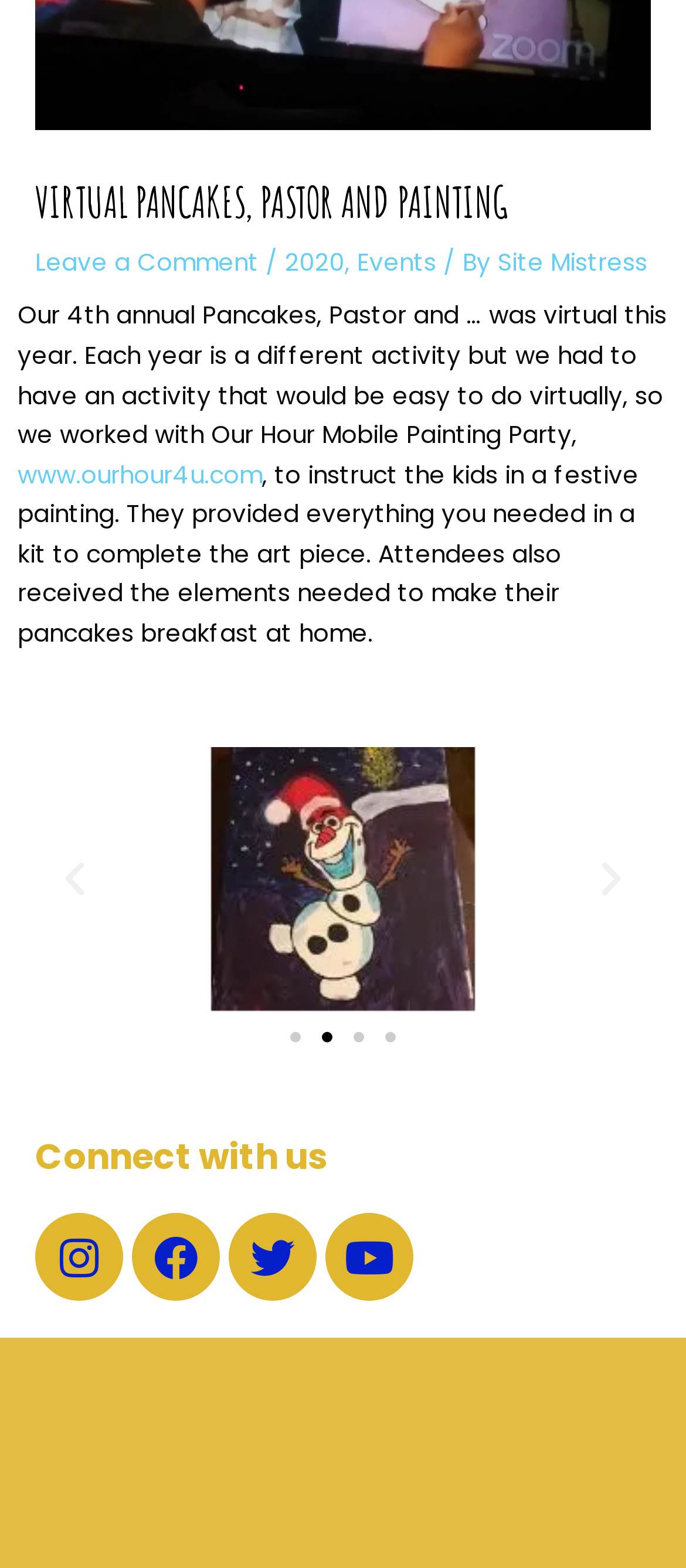Given the description of a UI element: "Site Mistress", identify the bounding box coordinates of the matching element in the webpage screenshot.

[0.726, 0.156, 0.944, 0.178]